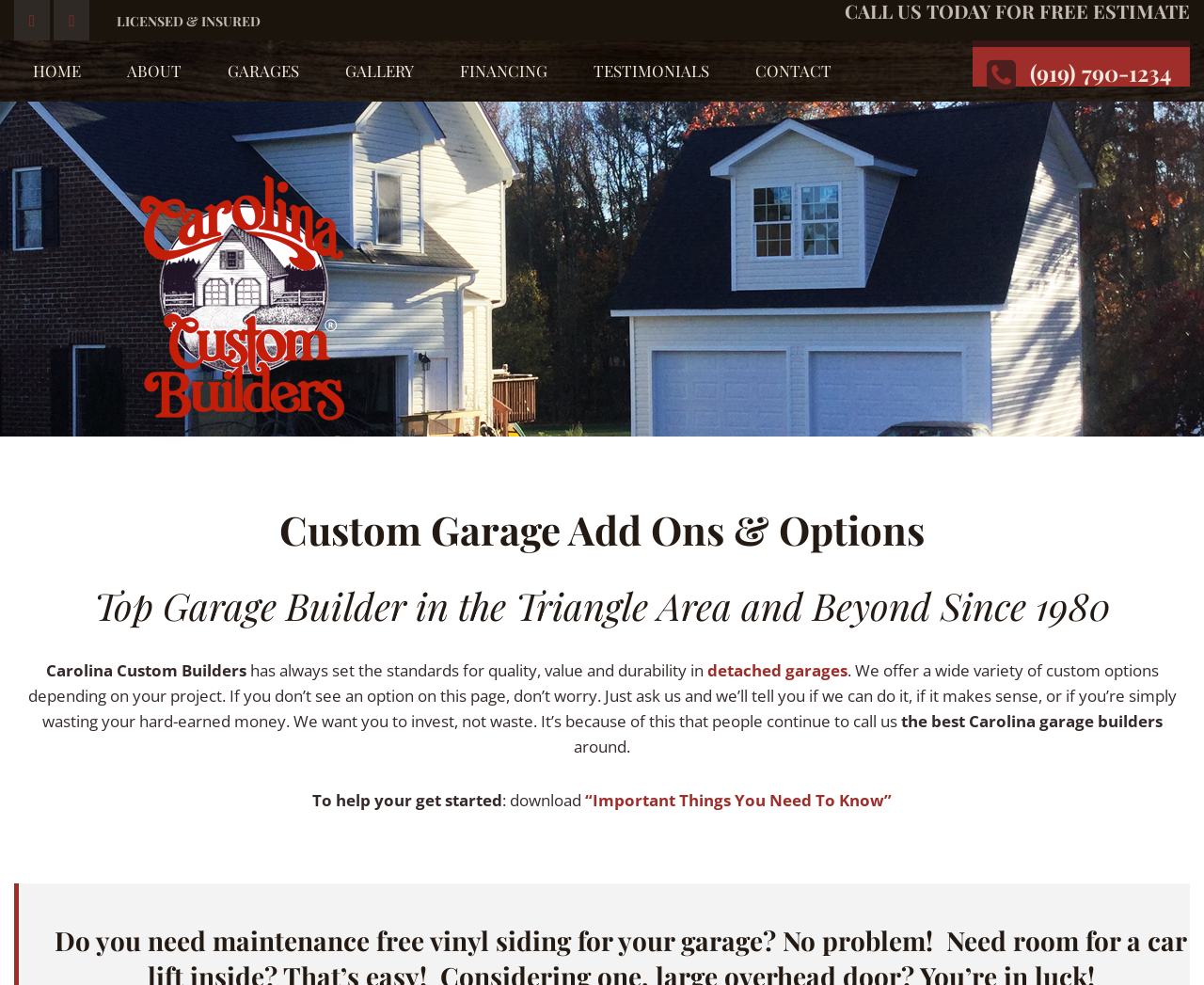Find the bounding box coordinates of the element's region that should be clicked in order to follow the given instruction: "Download the 'Important Things You Need To Know' guide". The coordinates should consist of four float numbers between 0 and 1, i.e., [left, top, right, bottom].

[0.486, 0.802, 0.741, 0.823]